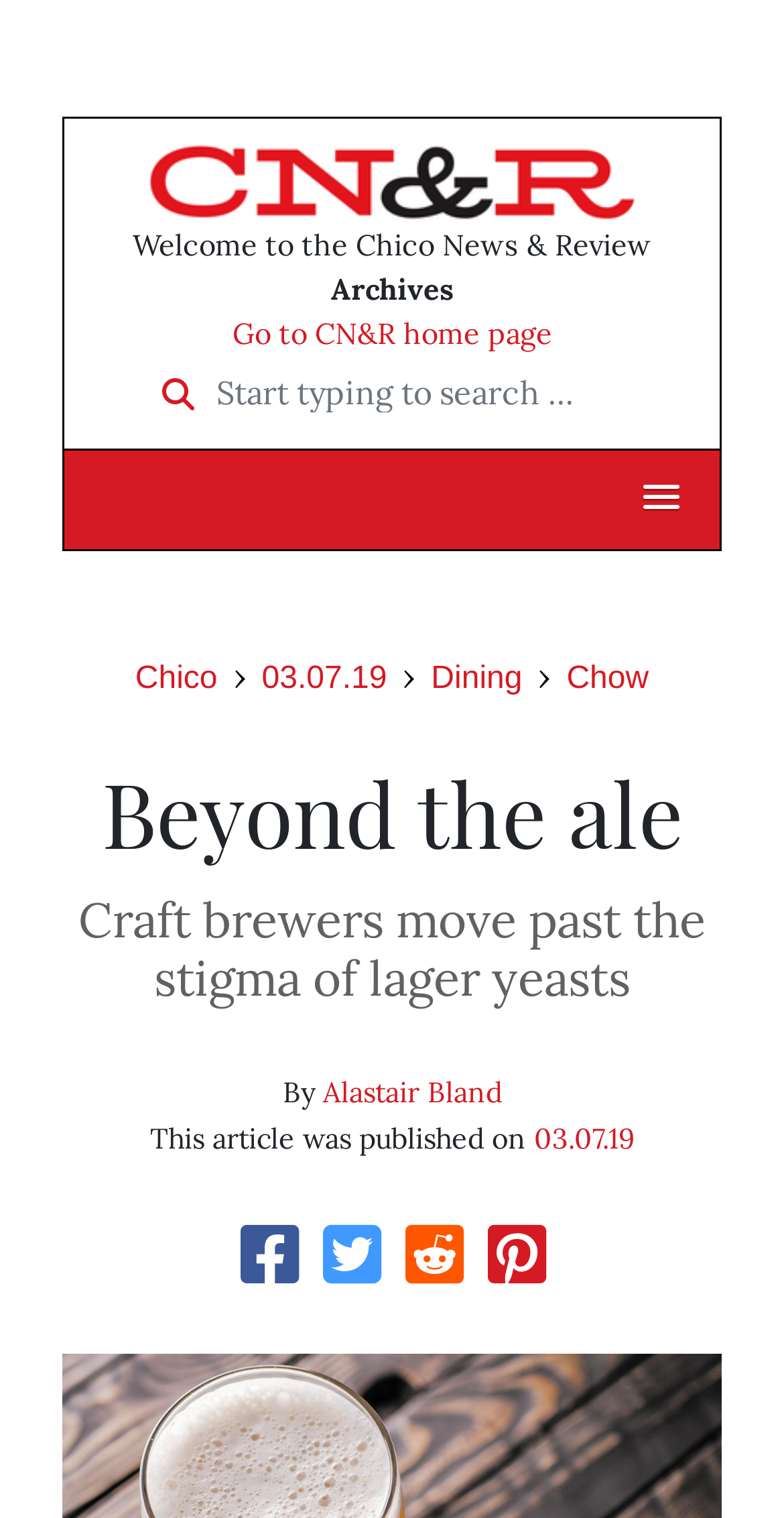Predict the bounding box of the UI element based on the description: "parent_node: 5yndnews aria-label="author-photo"". The coordinates should be four float numbers between 0 and 1, formatted as [left, top, right, bottom].

None